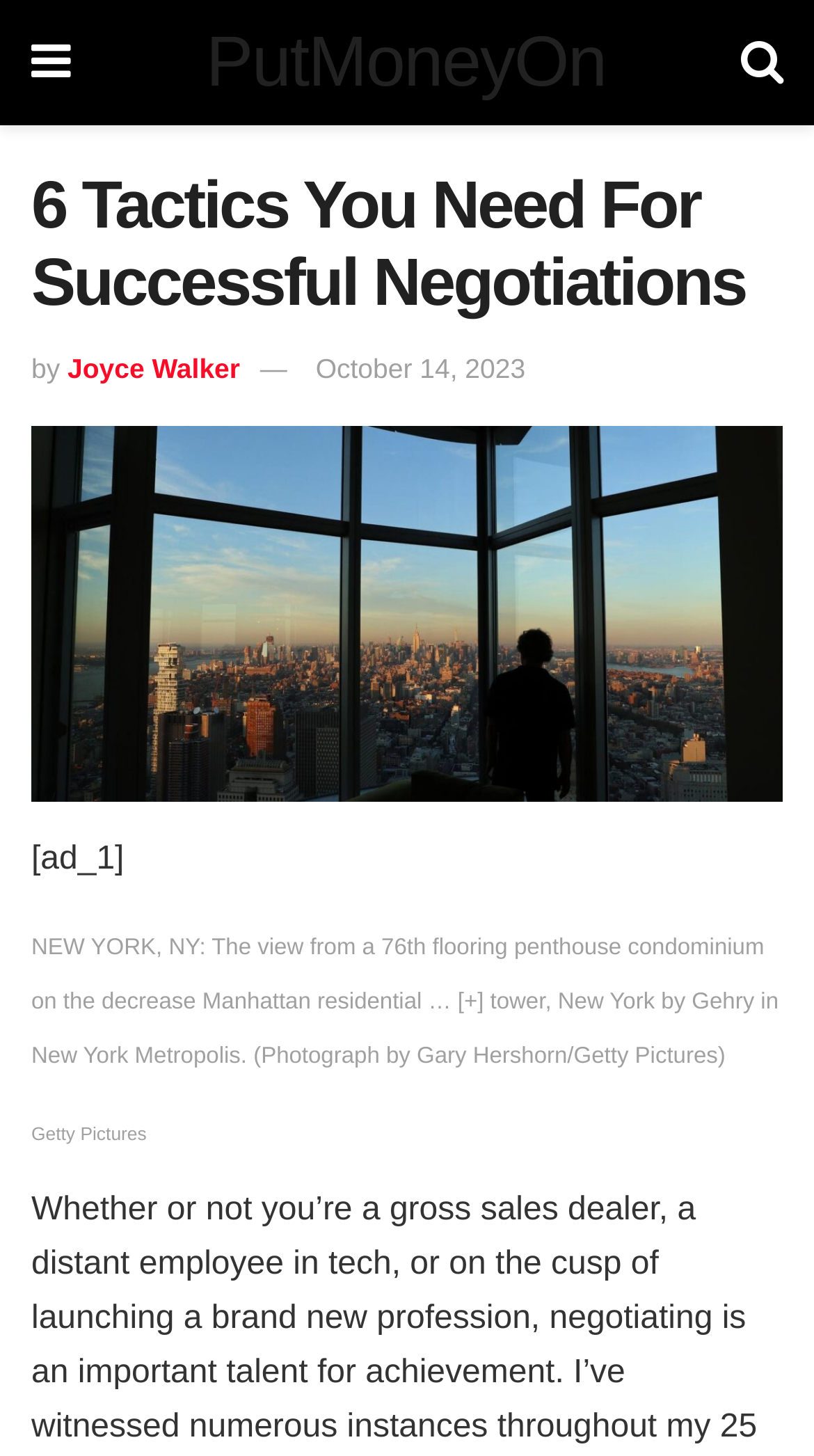Bounding box coordinates must be specified in the format (top-left x, top-left y, bottom-right x, bottom-right y). All values should be floating point numbers between 0 and 1. What are the bounding box coordinates of the UI element described as: Privacy Policy

None